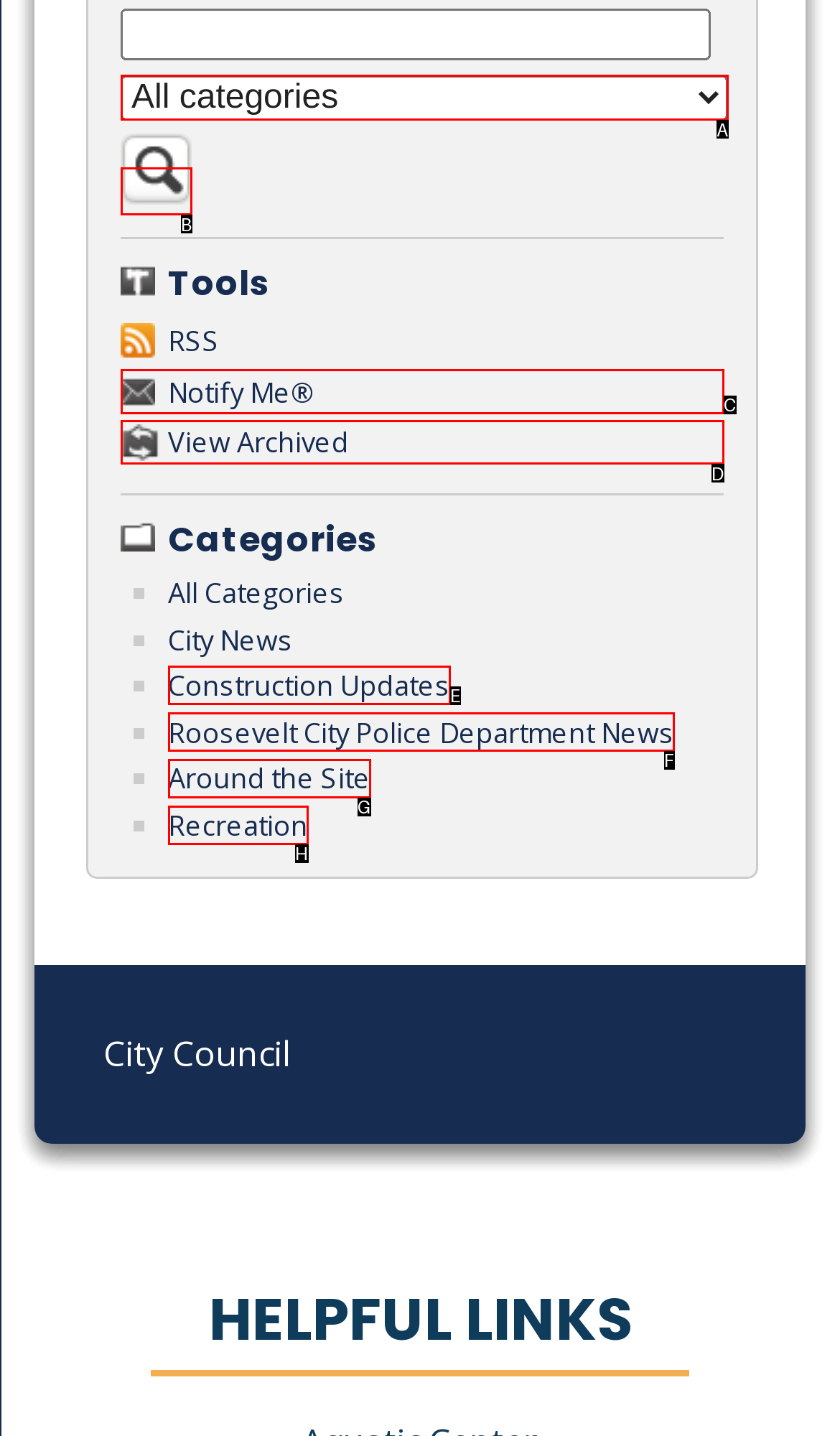Select the HTML element that best fits the description: Guanabee
Respond with the letter of the correct option from the choices given.

None